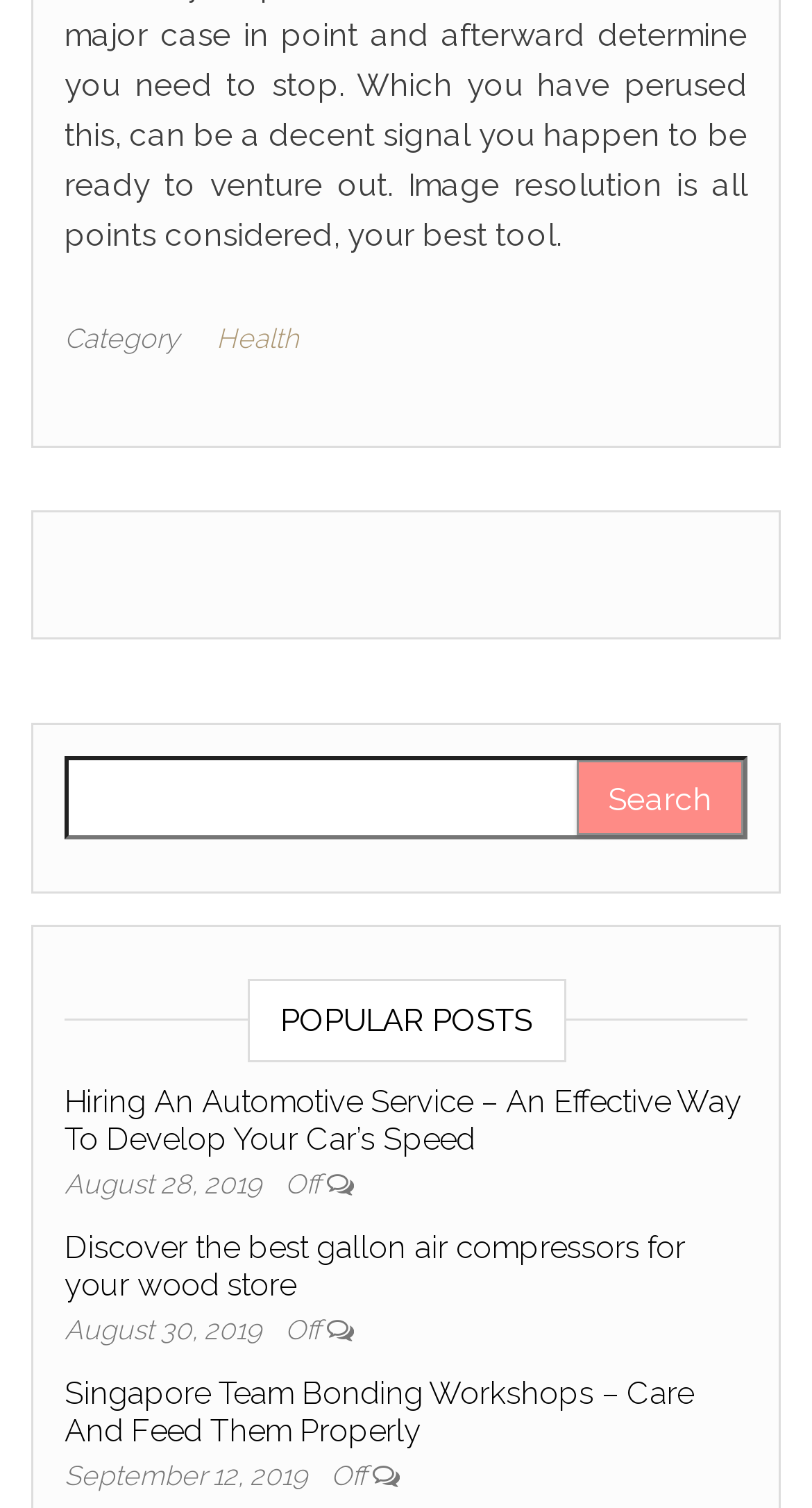Is the search function available?
Could you answer the question with a detailed and thorough explanation?

The search function is available on the webpage, which is indicated by the search box with the bounding box coordinates [0.079, 0.501, 0.921, 0.571] and the button 'Search' with the bounding box coordinates [0.71, 0.504, 0.915, 0.554].